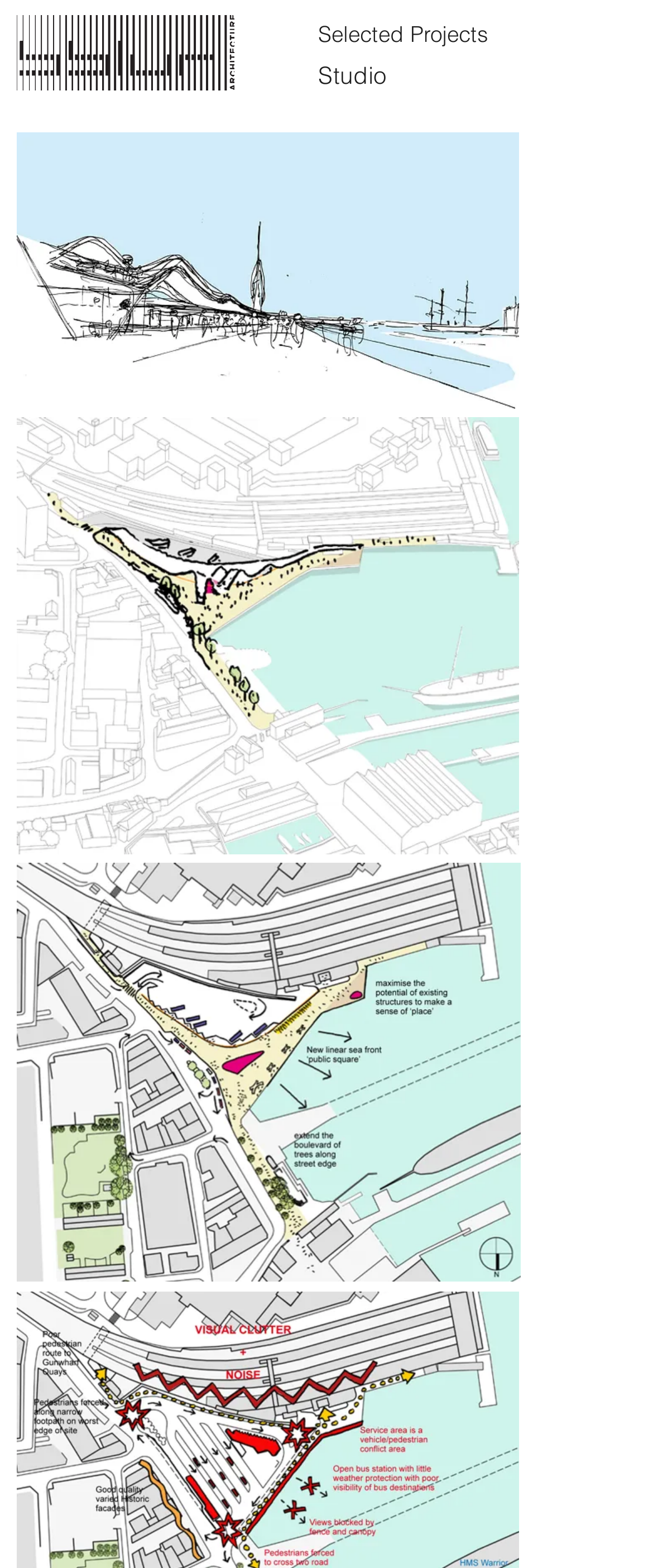Is there a logo on this webpage? From the image, respond with a single word or brief phrase.

Yes